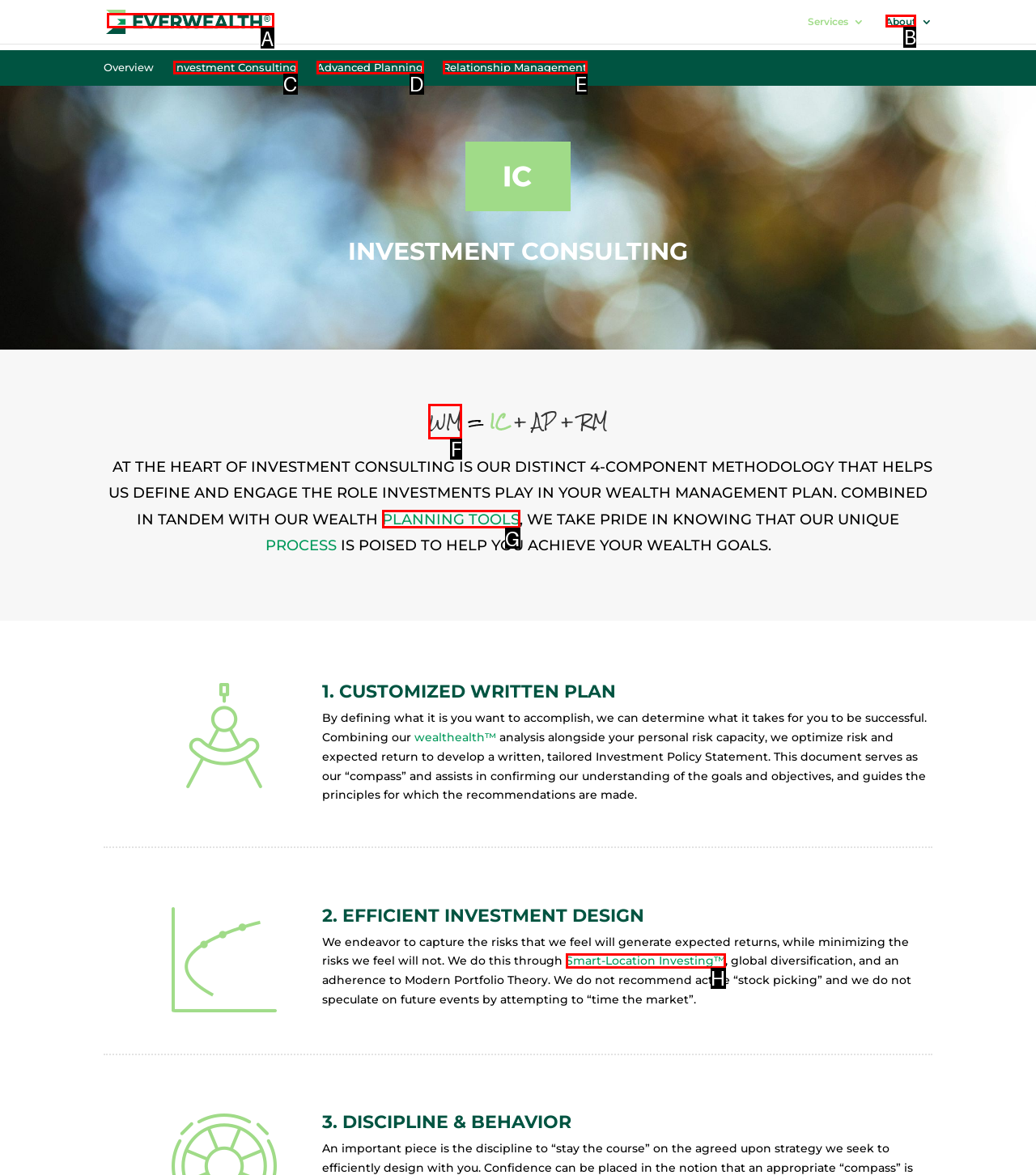Determine which UI element you should click to perform the task: Navigate to the 'About' section
Provide the letter of the correct option from the given choices directly.

B